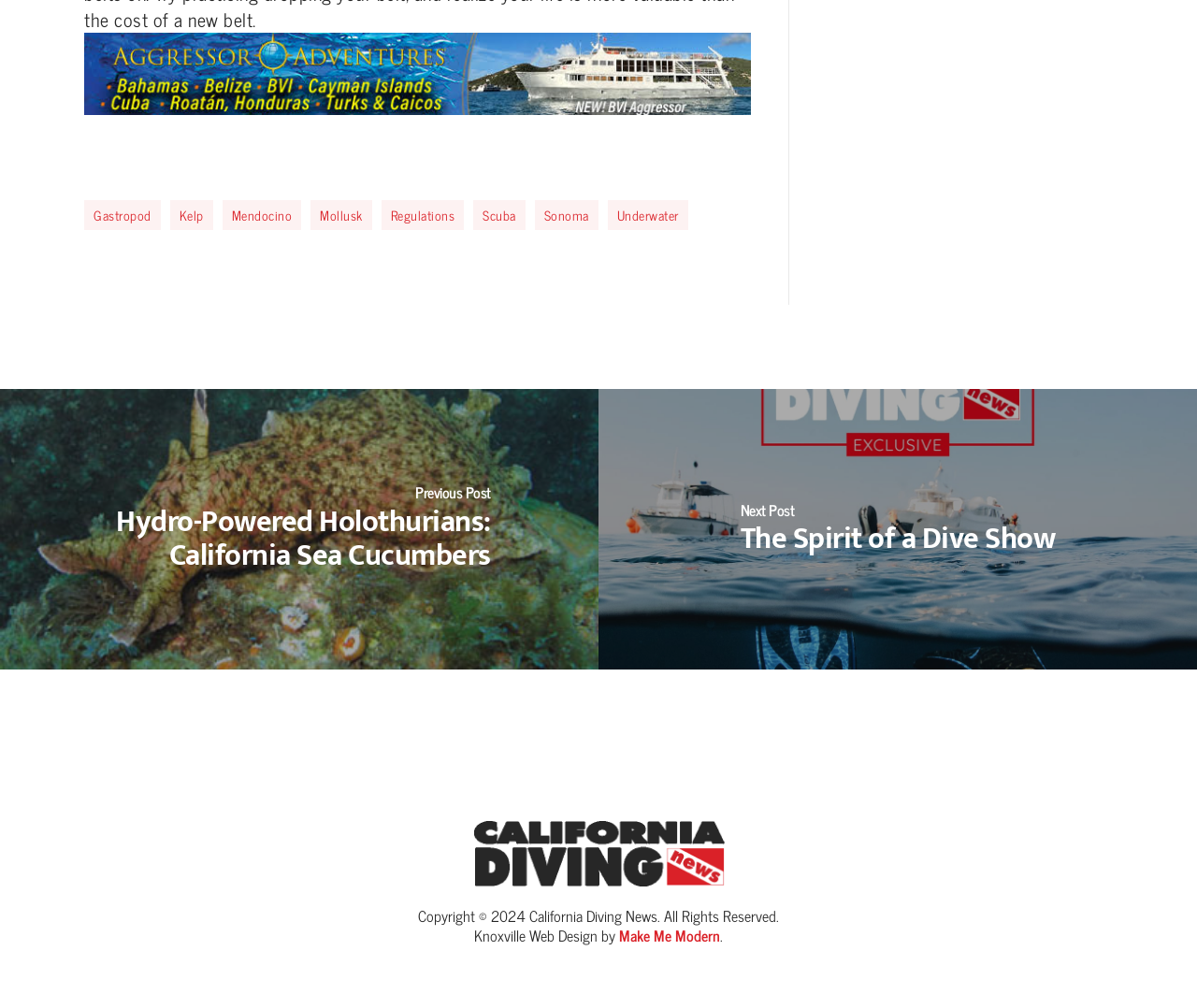Respond to the question below with a single word or phrase:
What year is the copyright for?

2024